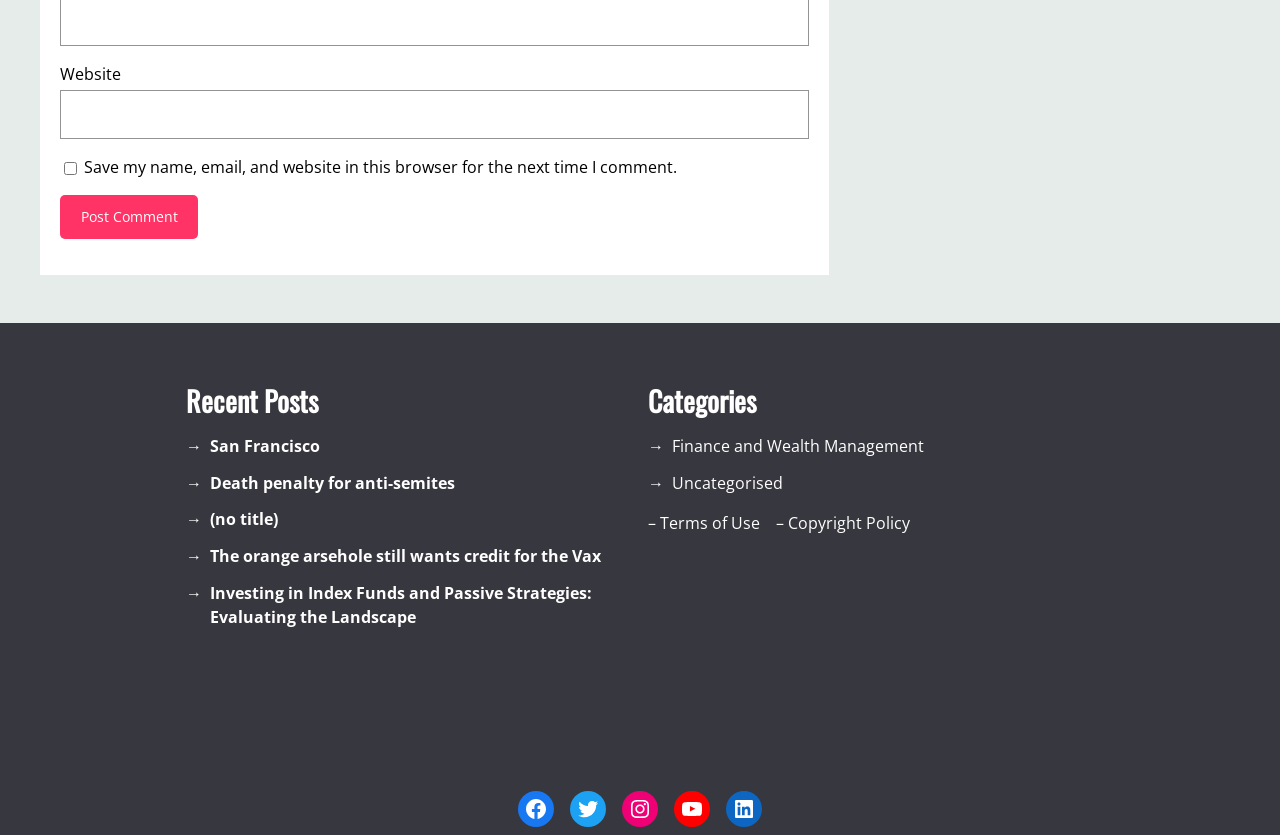What is the category of the link 'Investing in Index Funds and Passive Strategies: Evaluating the Landscape'?
From the details in the image, answer the question comprehensively.

The link 'Investing in Index Funds and Passive Strategies: Evaluating the Landscape' is listed under the 'Categories' section, and its category is 'Finance and Wealth Management'.